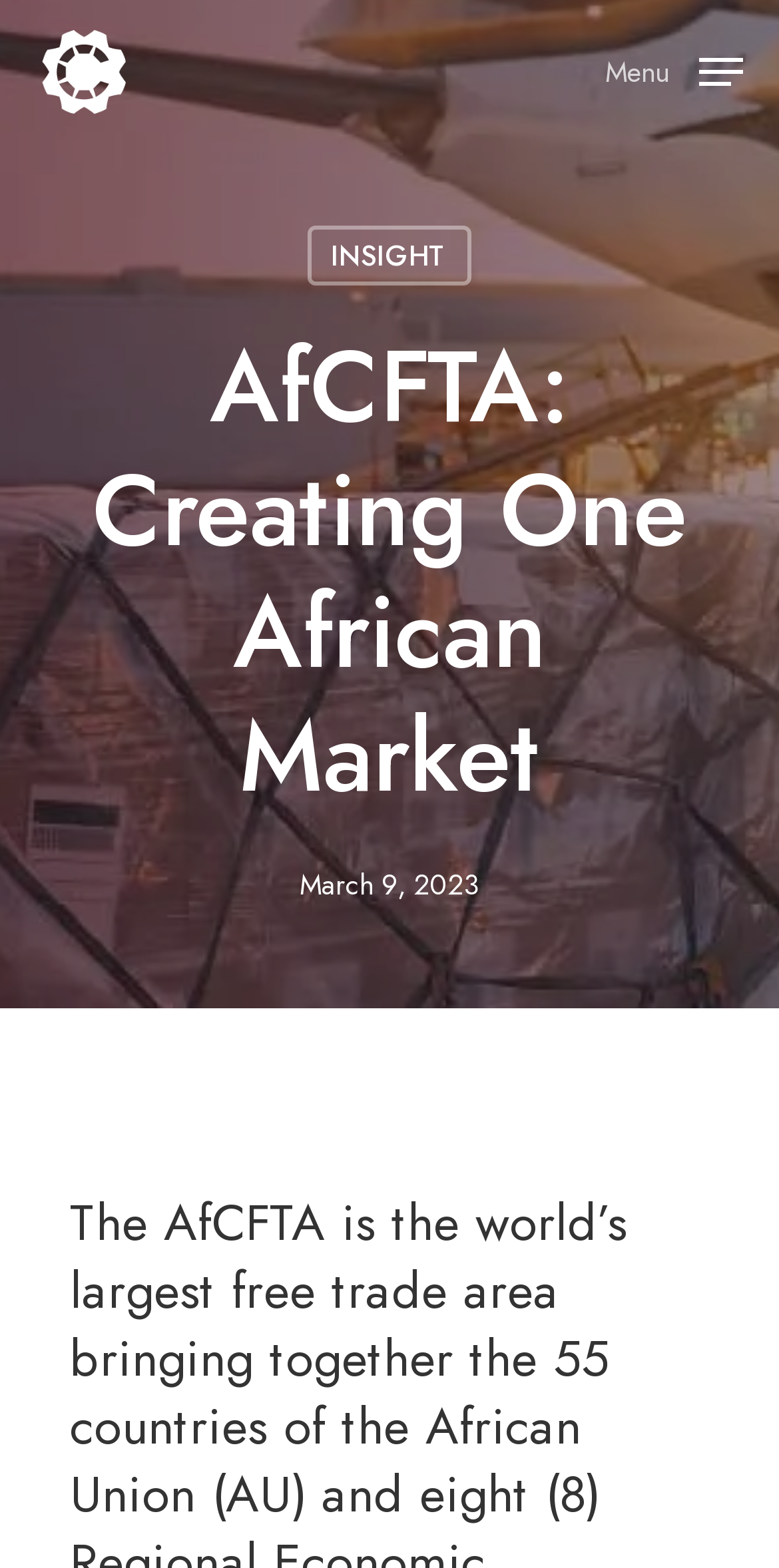How many images are on the top-left corner?
Based on the image, answer the question with a single word or brief phrase.

3